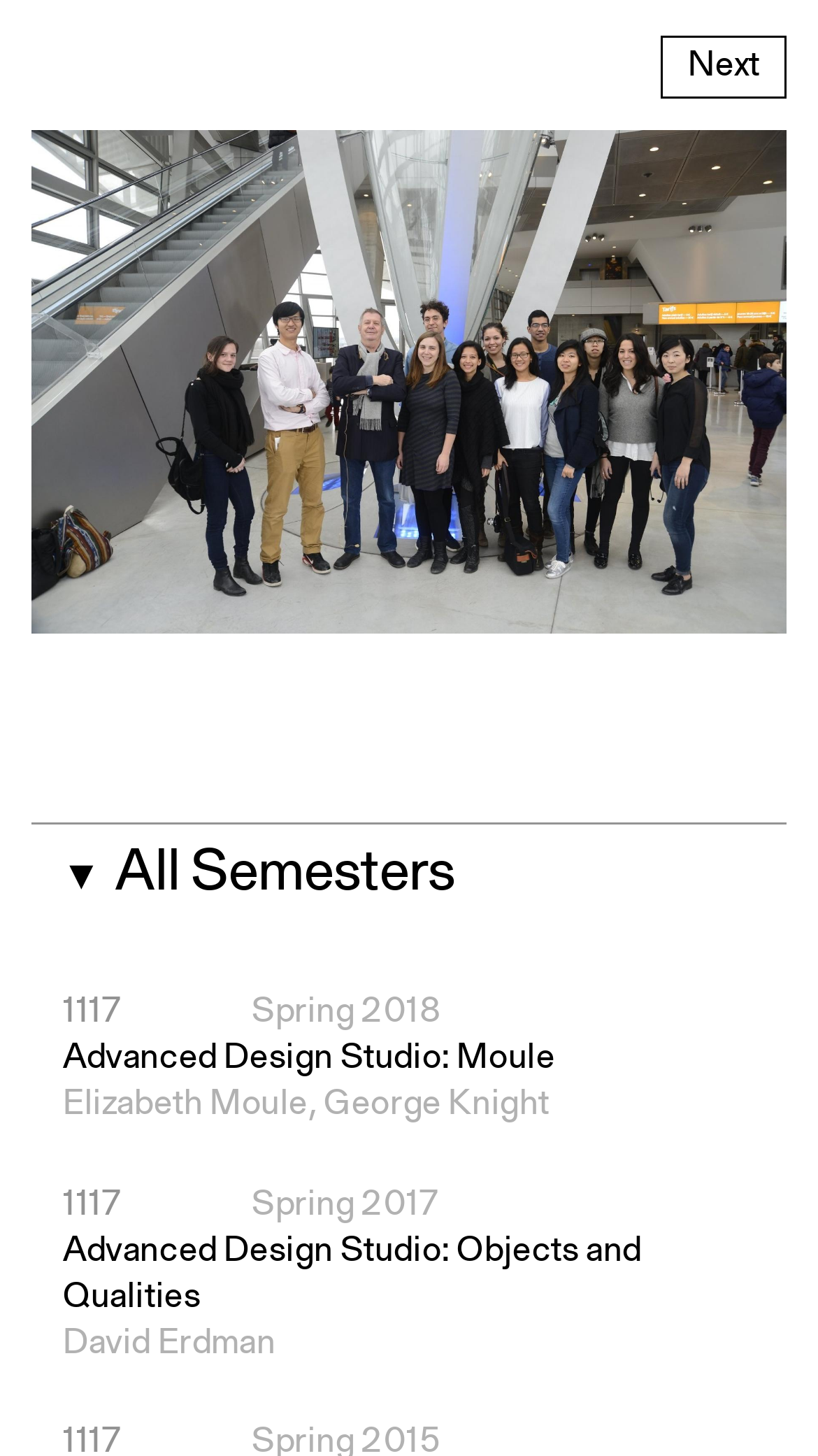How many links are there below the accordion?
Please provide a comprehensive and detailed answer to the question.

I counted the number of links below the accordion, which is expanded and has a '▼' symbol. There are two links: '1117 Spring 2018 Advanced Design Studio: Moule Elizabeth Moule, George Knight' and '1117 Spring 2017 Advanced Design Studio: Objects and Qualities David Erdman'.